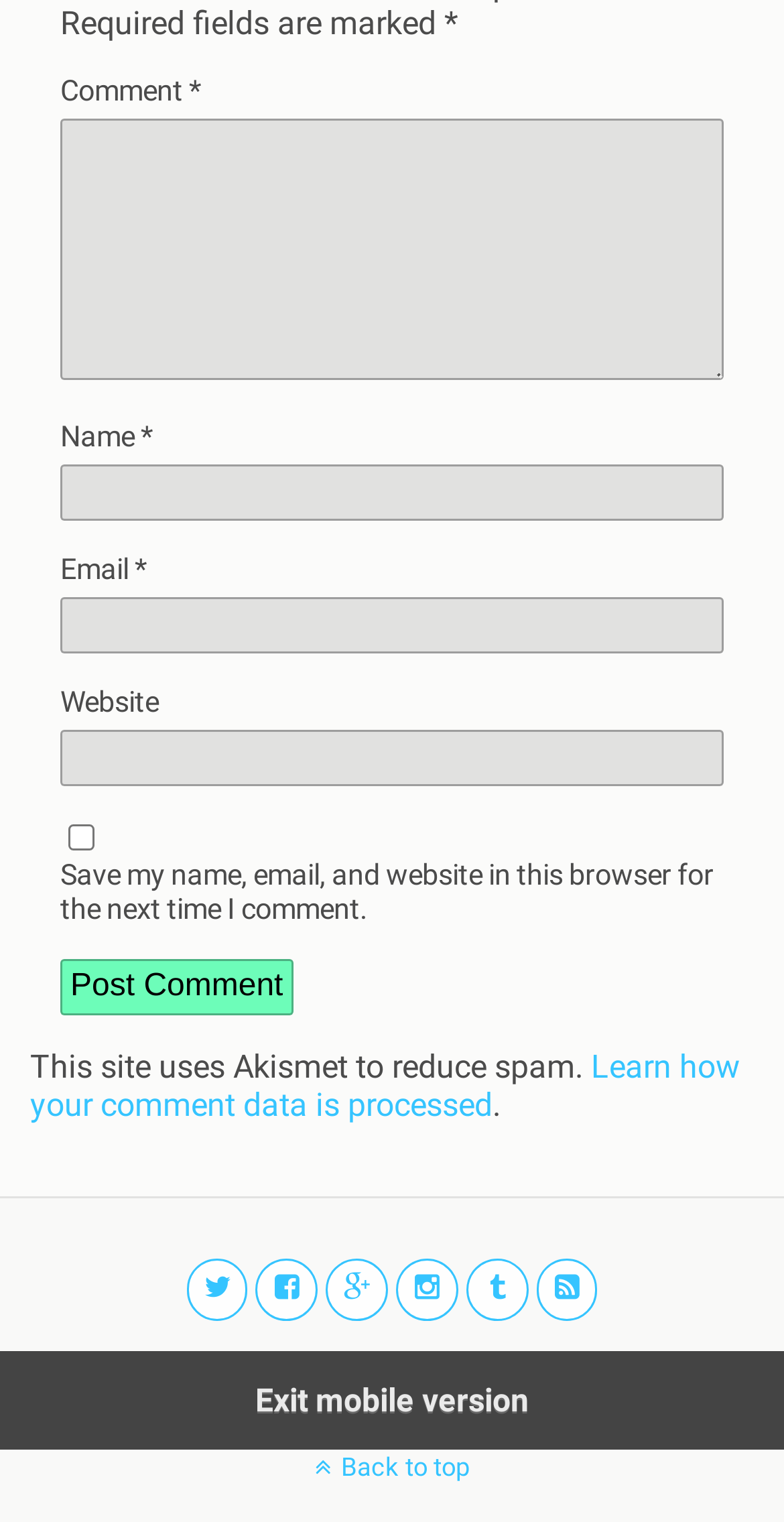What is the function of the 'Post Comment' button?
Answer the question with as much detail as you can, using the image as a reference.

The 'Post Comment' button is located at the bottom of the comment form, and its position and label suggest that it is used to submit the user's comment after filling out the required fields.